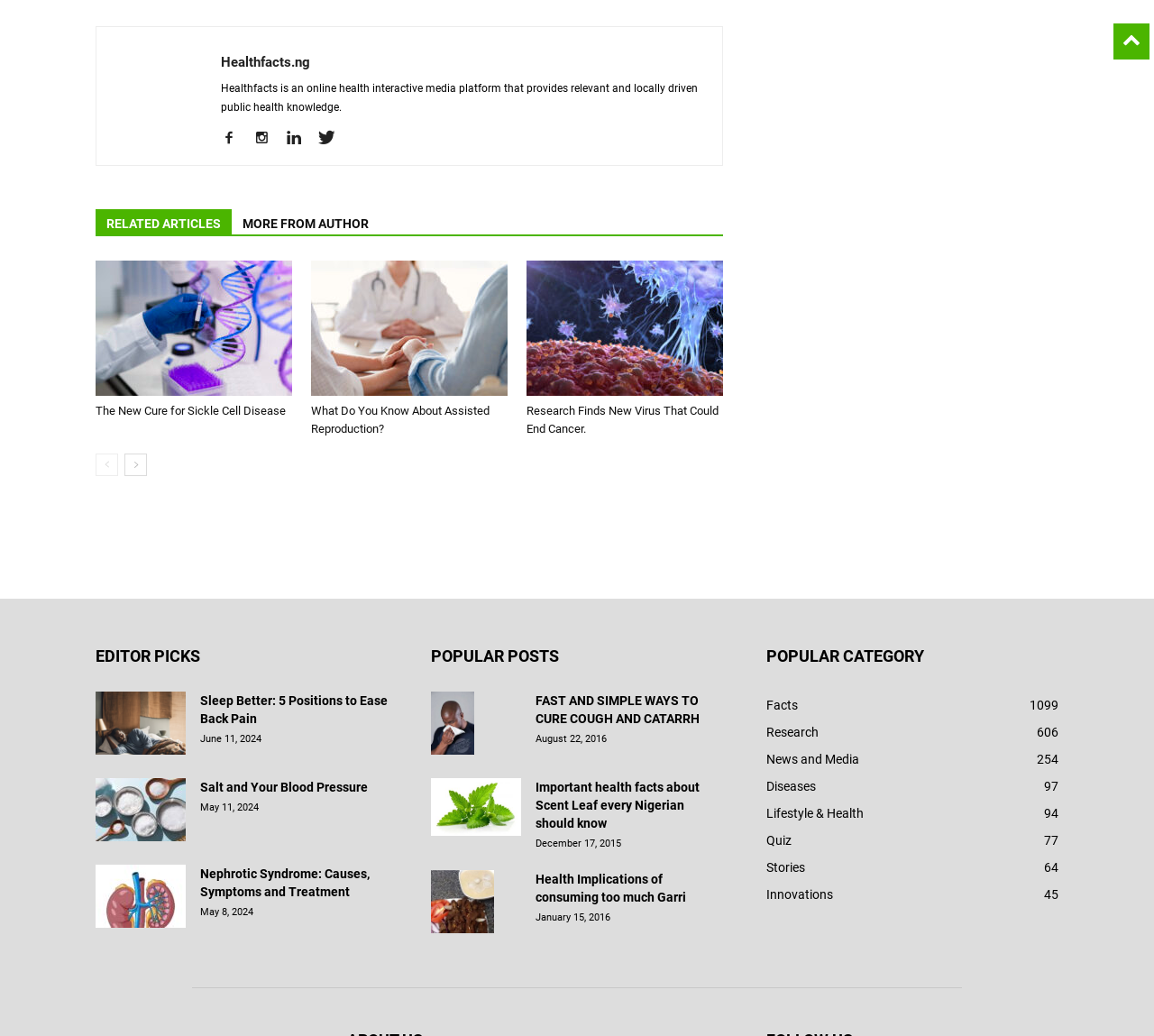Please identify the bounding box coordinates of the area that needs to be clicked to fulfill the following instruction: "Learn about 'Nephrotic Syndrome: Causes, Symptoms and Treatment'."

[0.083, 0.835, 0.161, 0.896]